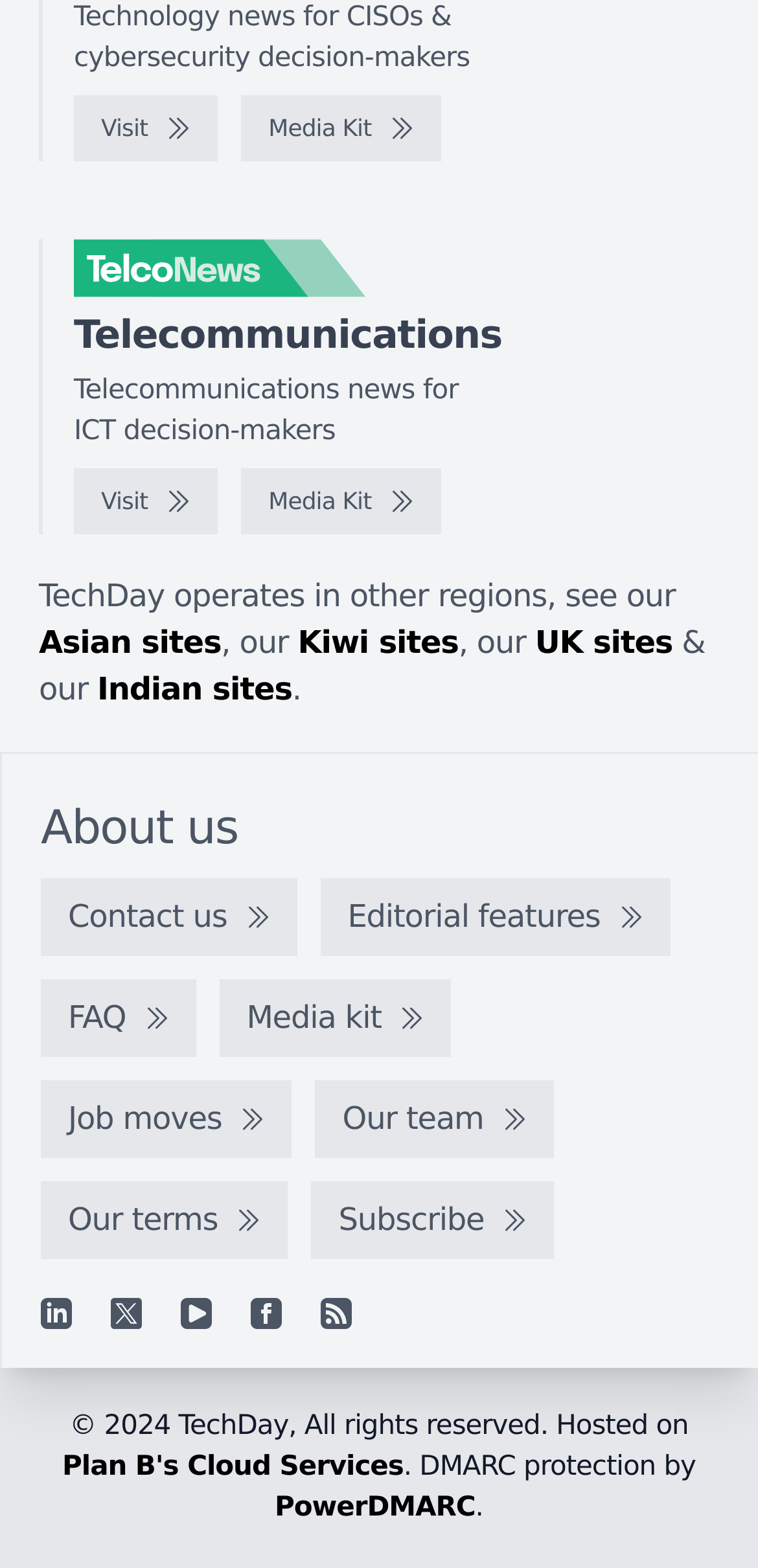Please answer the following question using a single word or phrase: 
What social media platforms does TechDay have a presence on?

LinkedIn, YouTube, Facebook